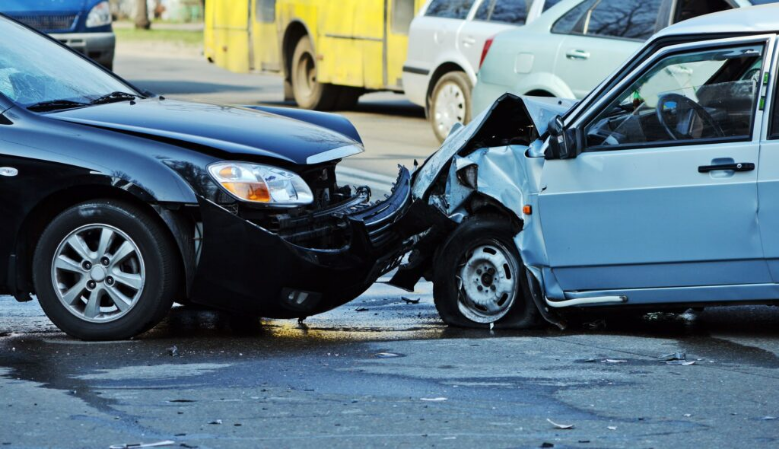Give a one-word or short-phrase answer to the following question: 
What is the tone of the scene depicted in the image?

Chaotic